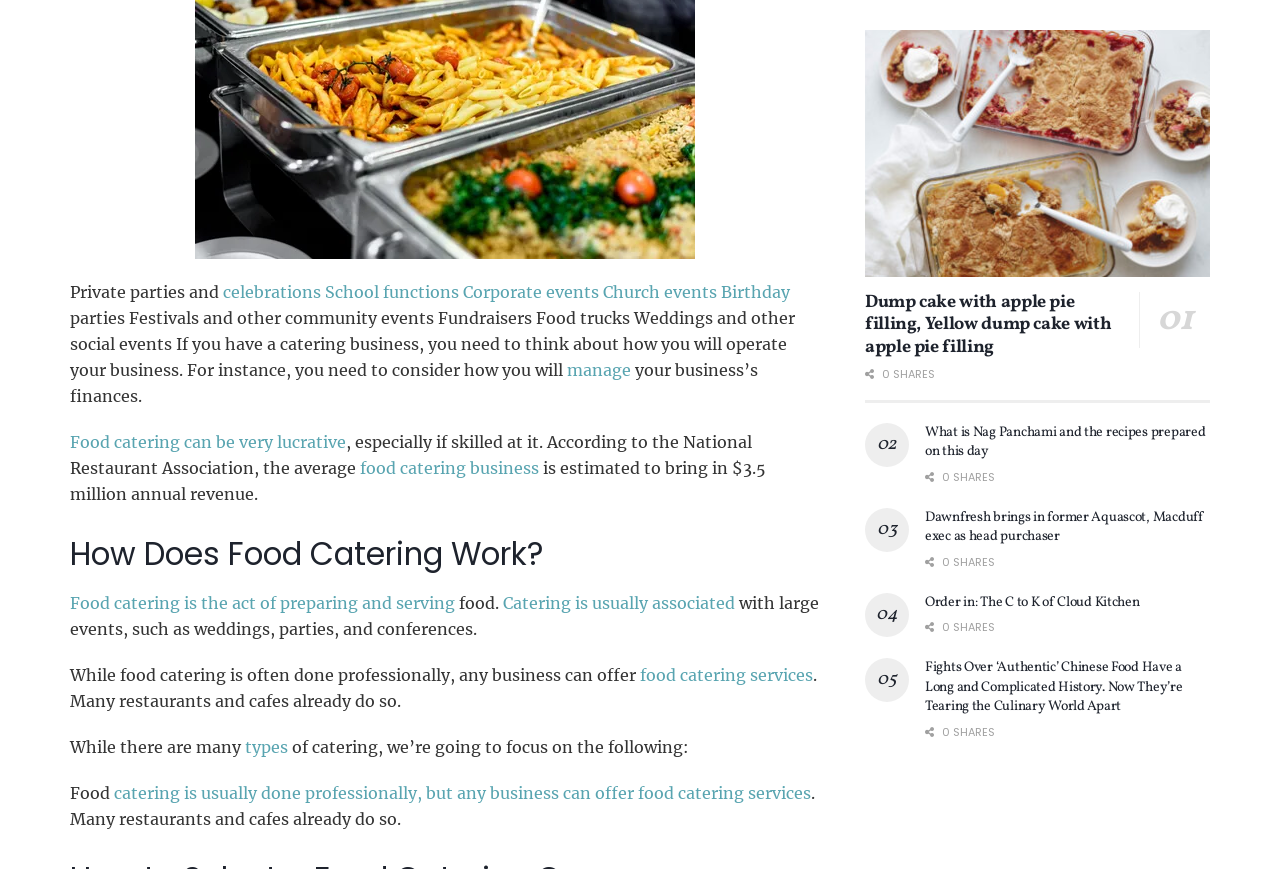Determine the bounding box coordinates for the area that should be clicked to carry out the following instruction: "Read about 'How Does Food Catering Work?'".

[0.055, 0.613, 0.641, 0.661]